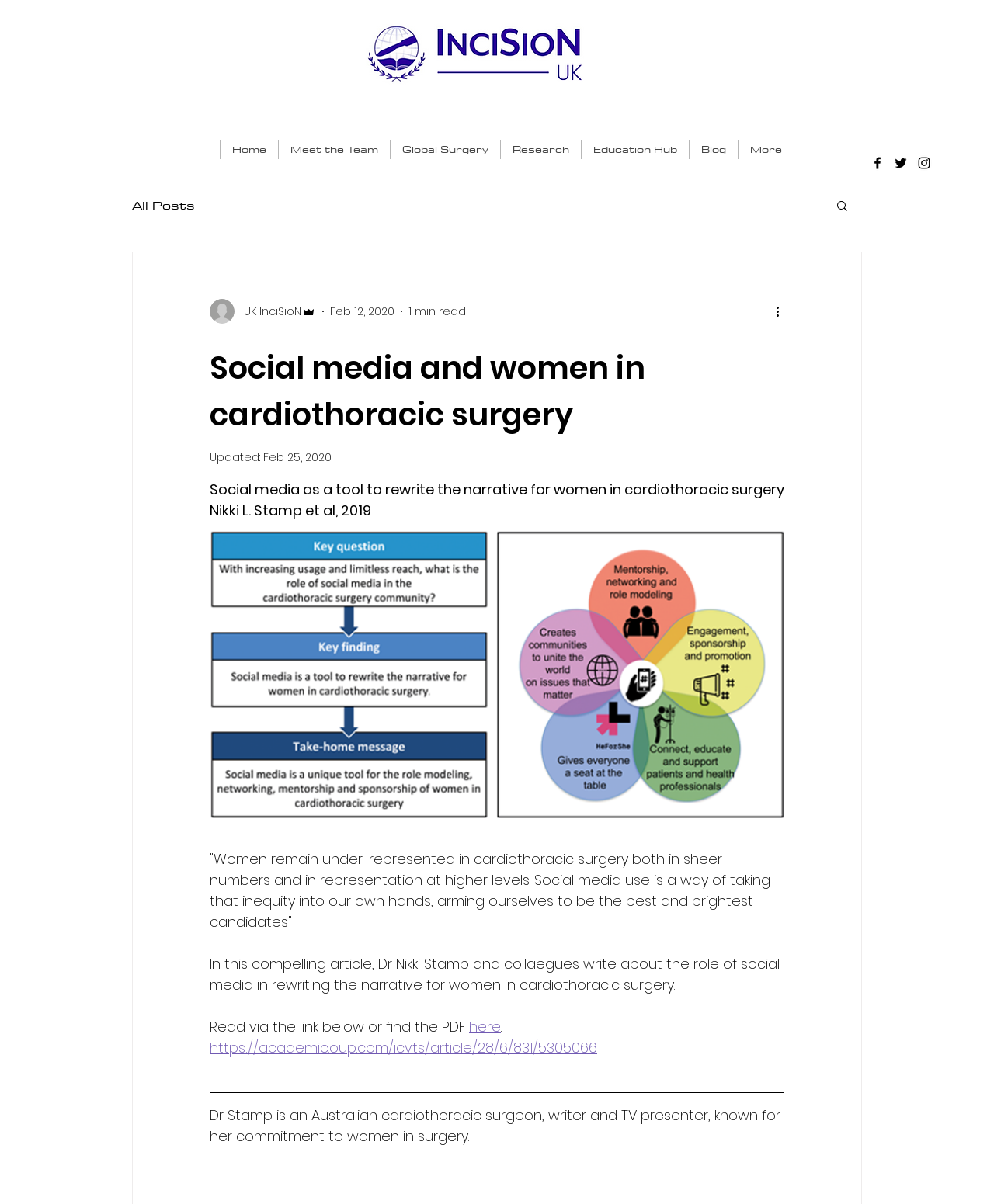Find the bounding box coordinates of the area that needs to be clicked in order to achieve the following instruction: "Search for a blog post". The coordinates should be specified as four float numbers between 0 and 1, i.e., [left, top, right, bottom].

[0.84, 0.165, 0.855, 0.179]